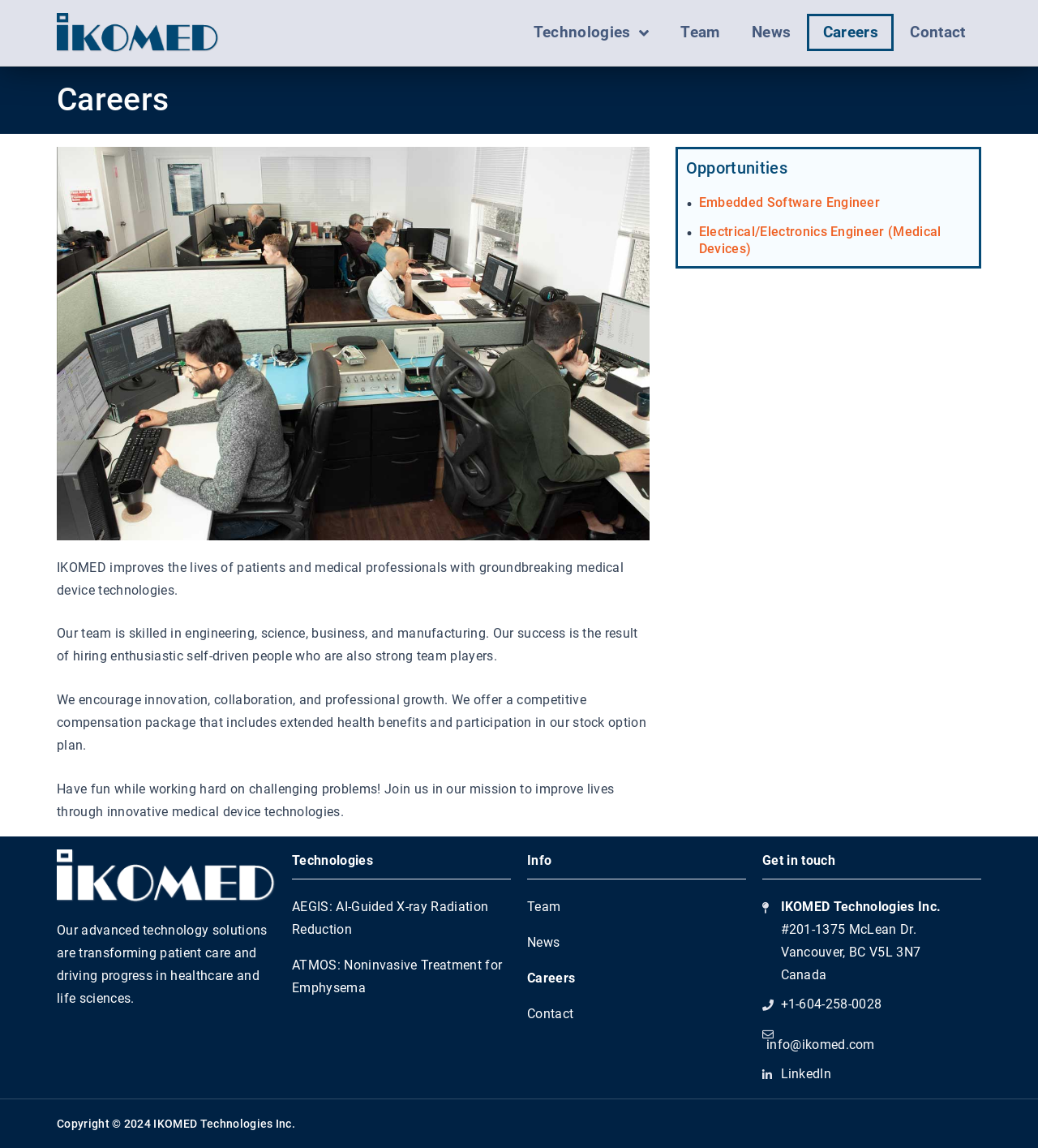Locate the bounding box coordinates of the area where you should click to accomplish the instruction: "Get in touch with IKOMED".

[0.734, 0.78, 0.906, 0.859]